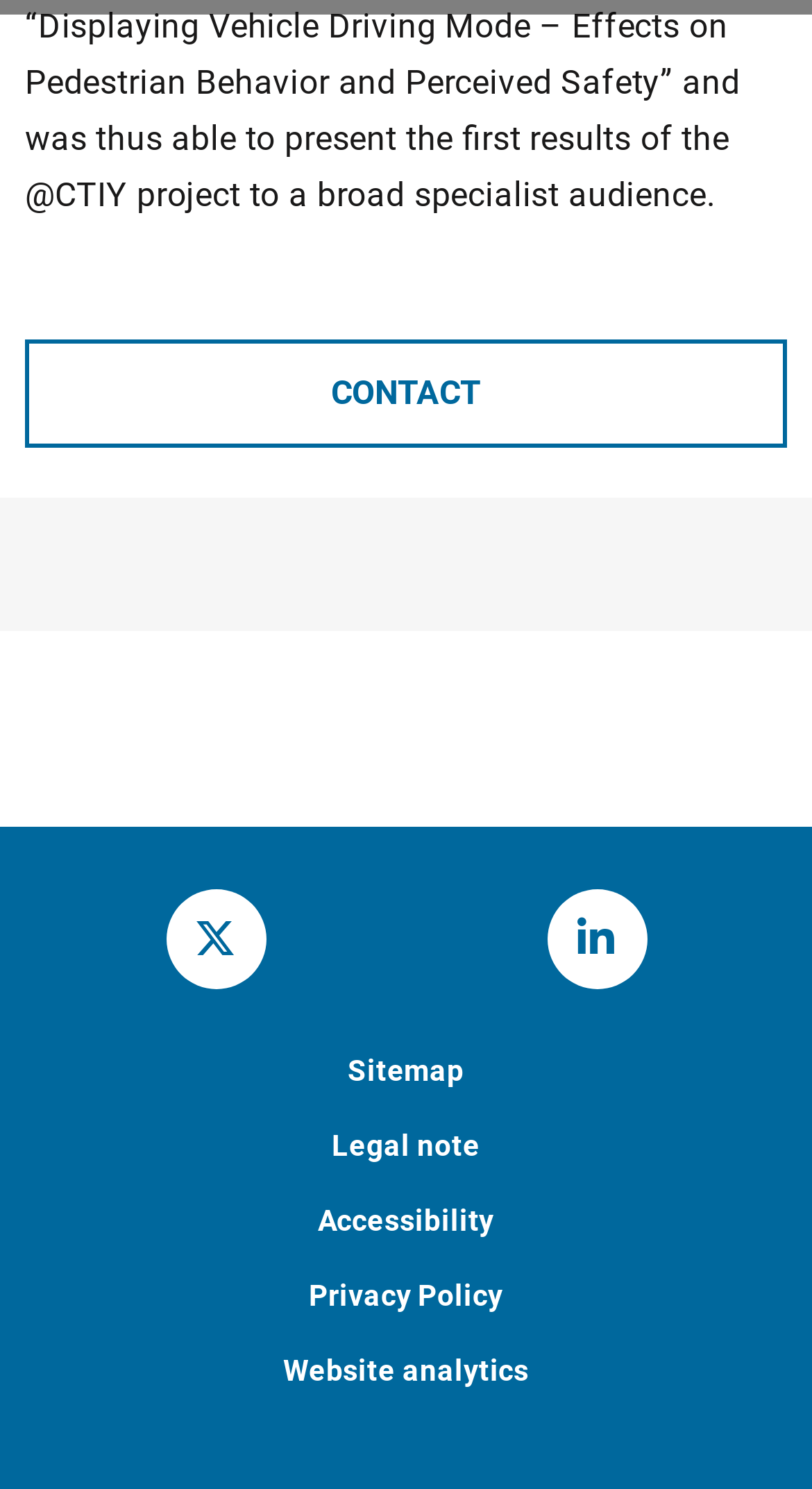Please identify the bounding box coordinates of the element that needs to be clicked to execute the following command: "read Legal note". Provide the bounding box using four float numbers between 0 and 1, formatted as [left, top, right, bottom].

[0.409, 0.758, 0.591, 0.78]